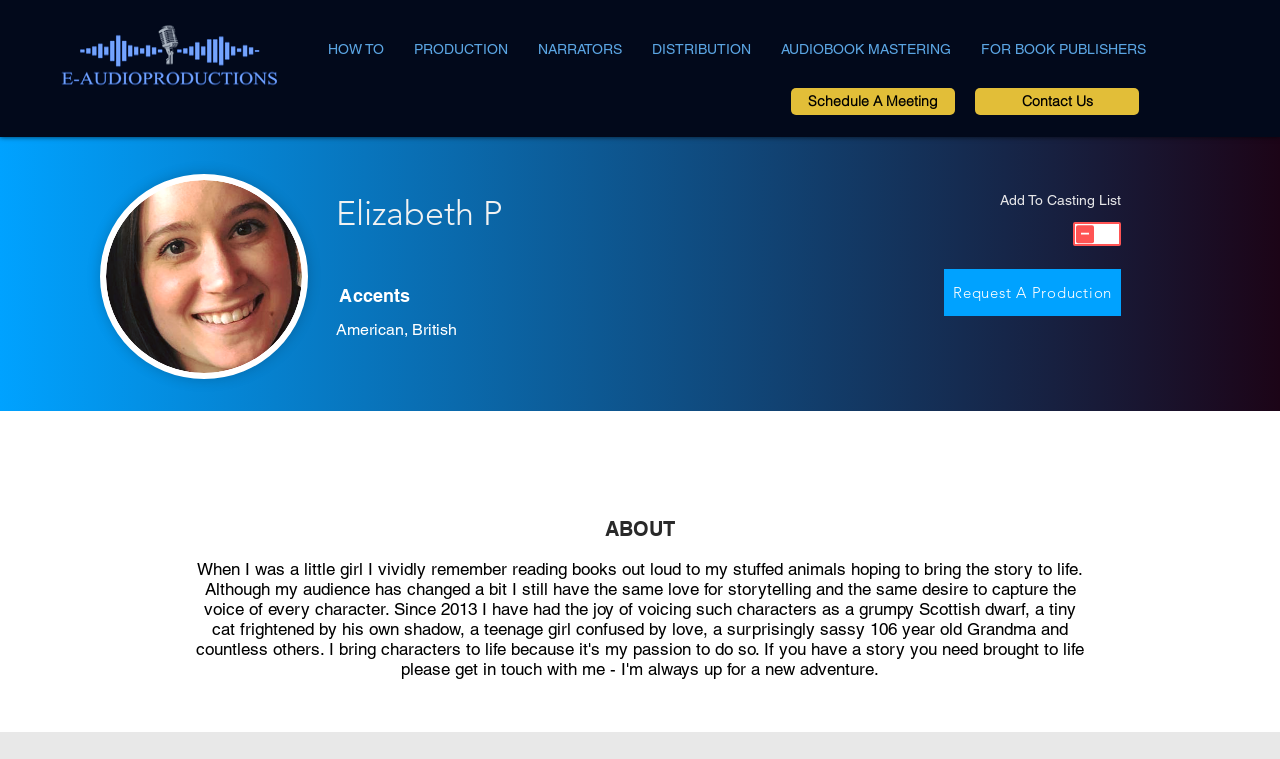Please identify the bounding box coordinates of the clickable area that will allow you to execute the instruction: "Go to HOW TO page".

[0.245, 0.028, 0.312, 0.103]